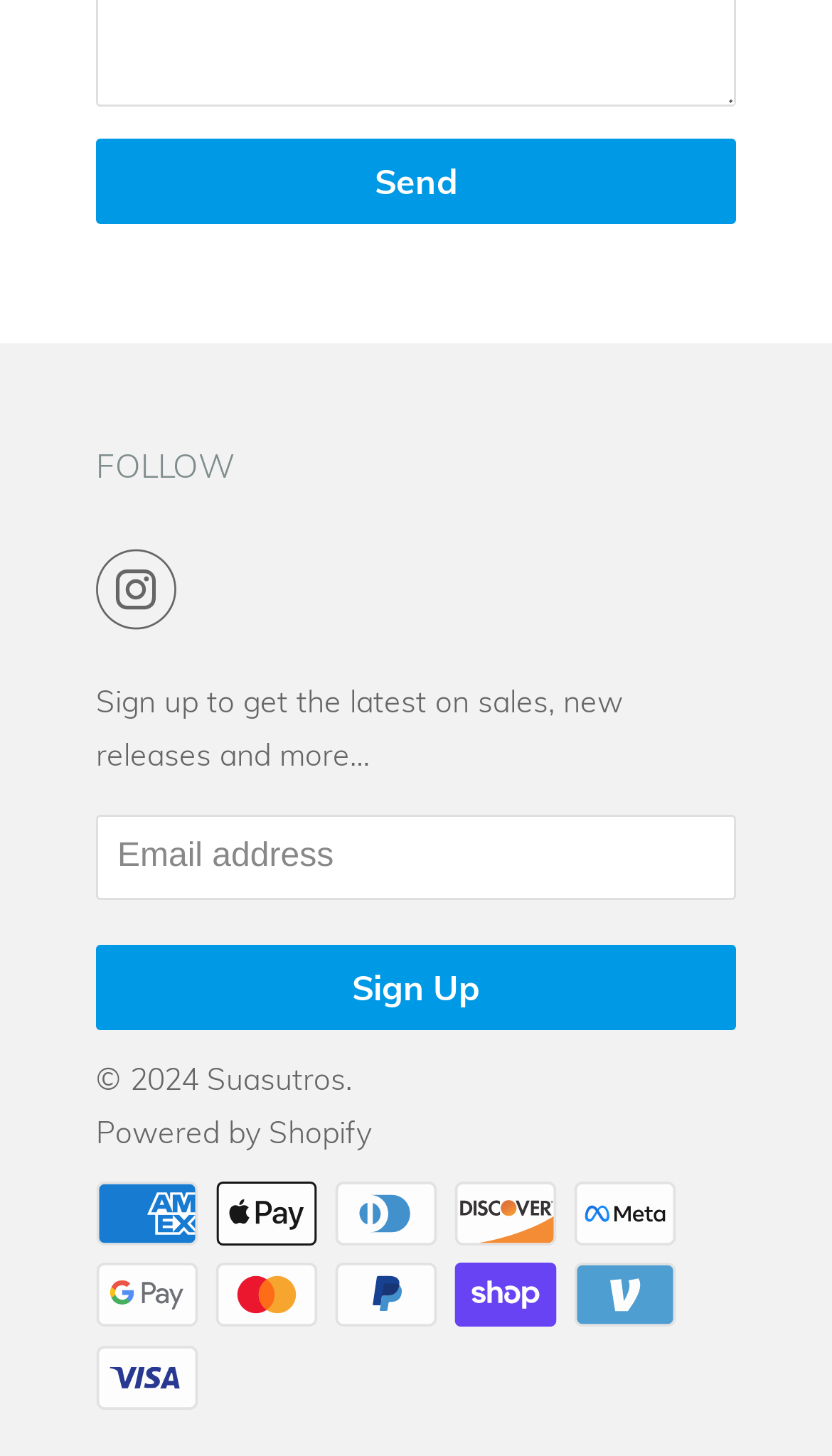What is the purpose of the 'Sign Up' button?
Give a one-word or short phrase answer based on the image.

To receive latest updates